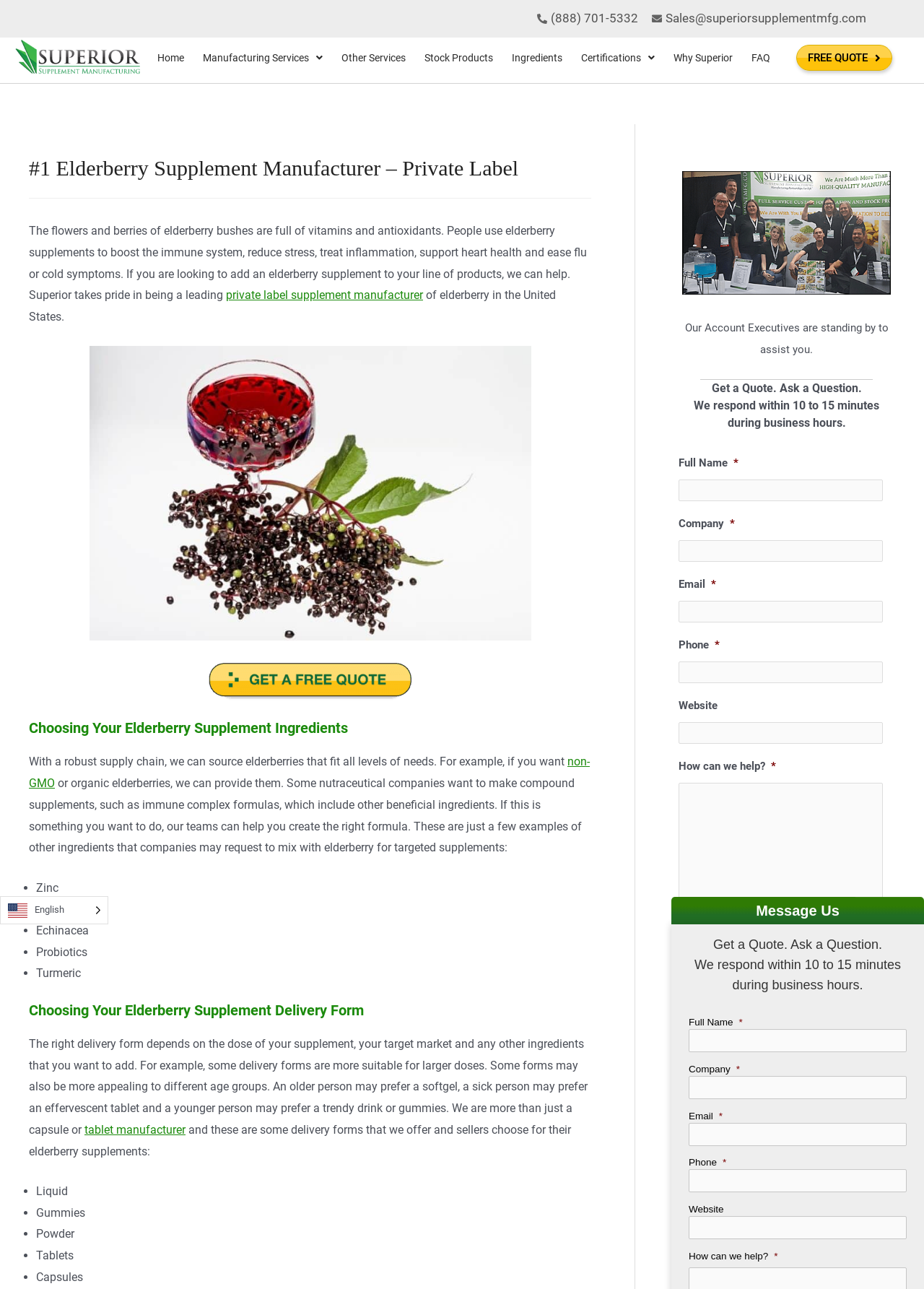Provide a one-word or short-phrase response to the question:
What is the response time of the manufacturer to inquiries?

10 to 15 minutes during business hours